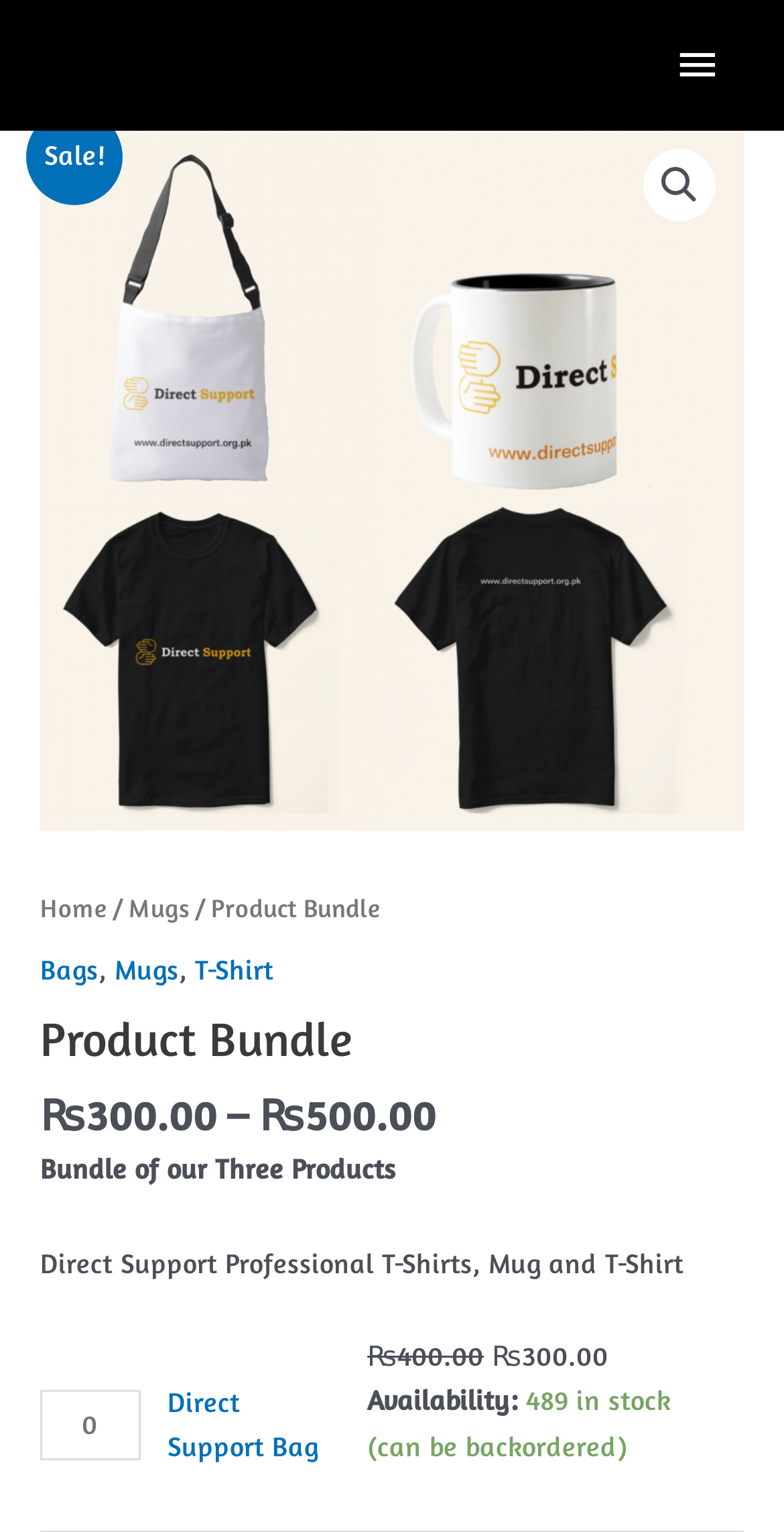Please identify the bounding box coordinates of the clickable element to fulfill the following instruction: "Click the main menu button". The coordinates should be four float numbers between 0 and 1, i.e., [left, top, right, bottom].

[0.83, 0.011, 0.949, 0.075]